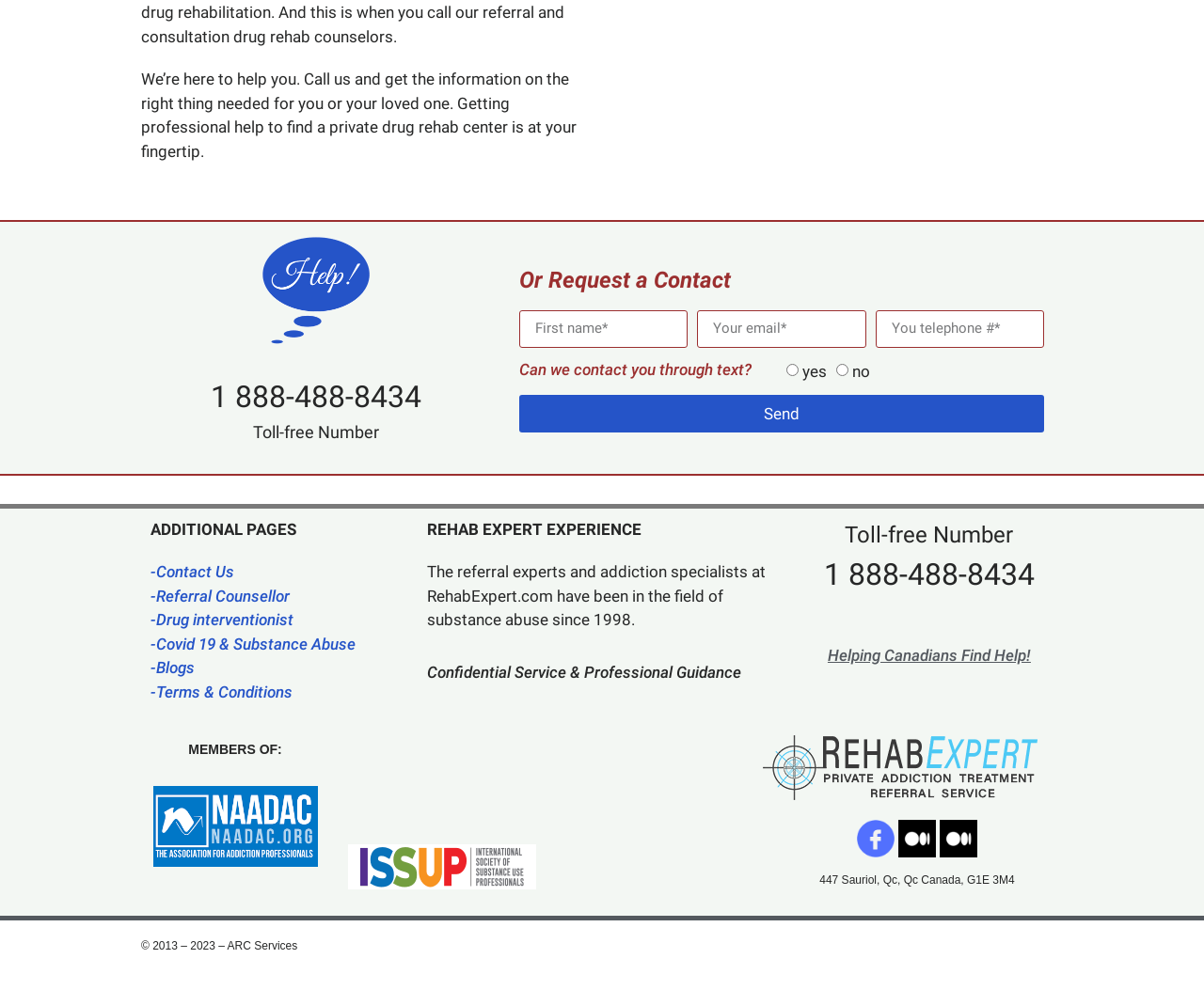Please answer the following question using a single word or phrase: What is the toll-free number provided on the webpage?

1 888-488-8434